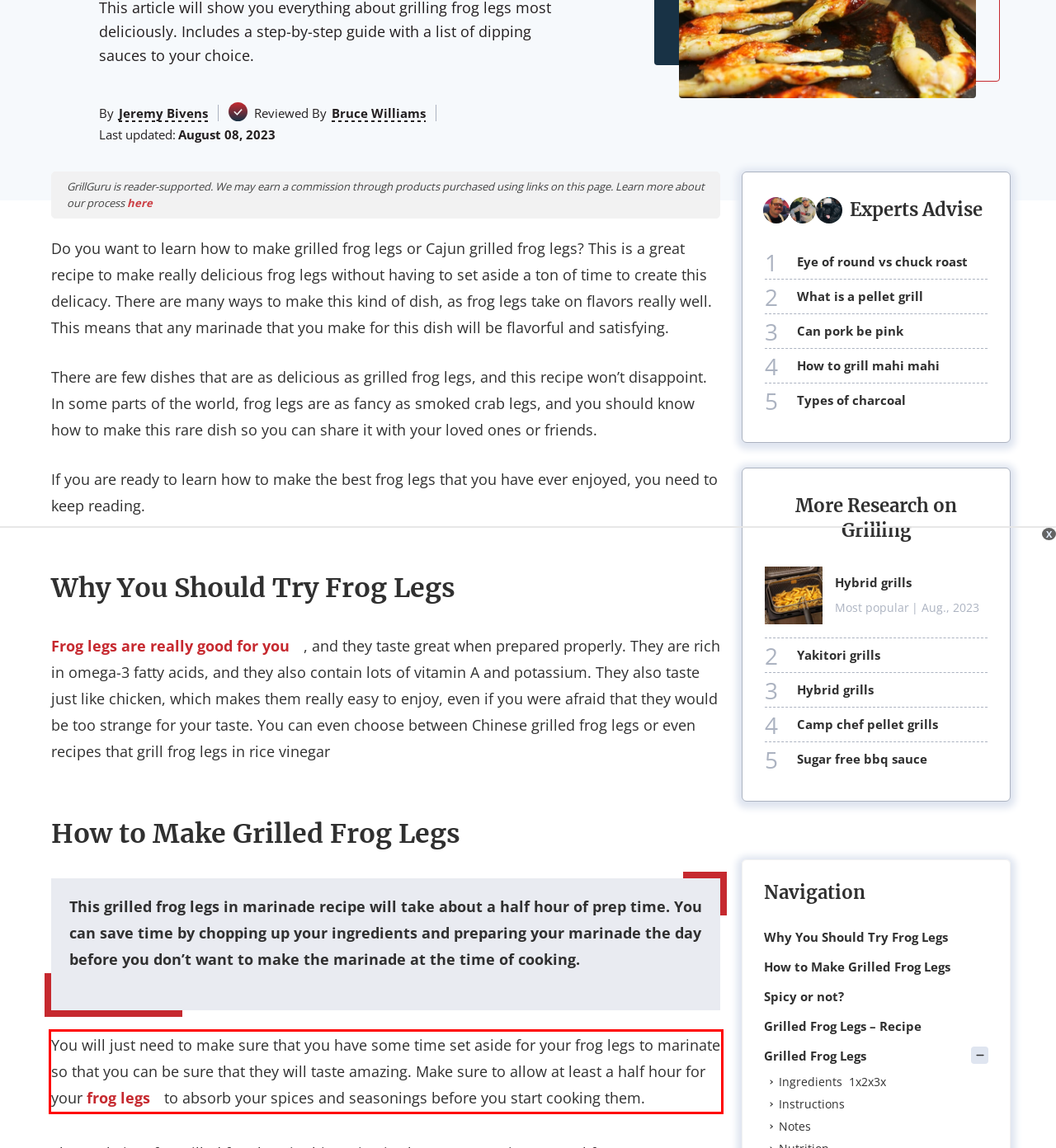Examine the screenshot of the webpage, locate the red bounding box, and perform OCR to extract the text contained within it.

You will just need to make sure that you have some time set aside for your frog legs to marinate so that you can be sure that they will taste amazing. Make sure to allow at least a half hour for your frog legs to absorb your spices and seasonings before you start cooking them.